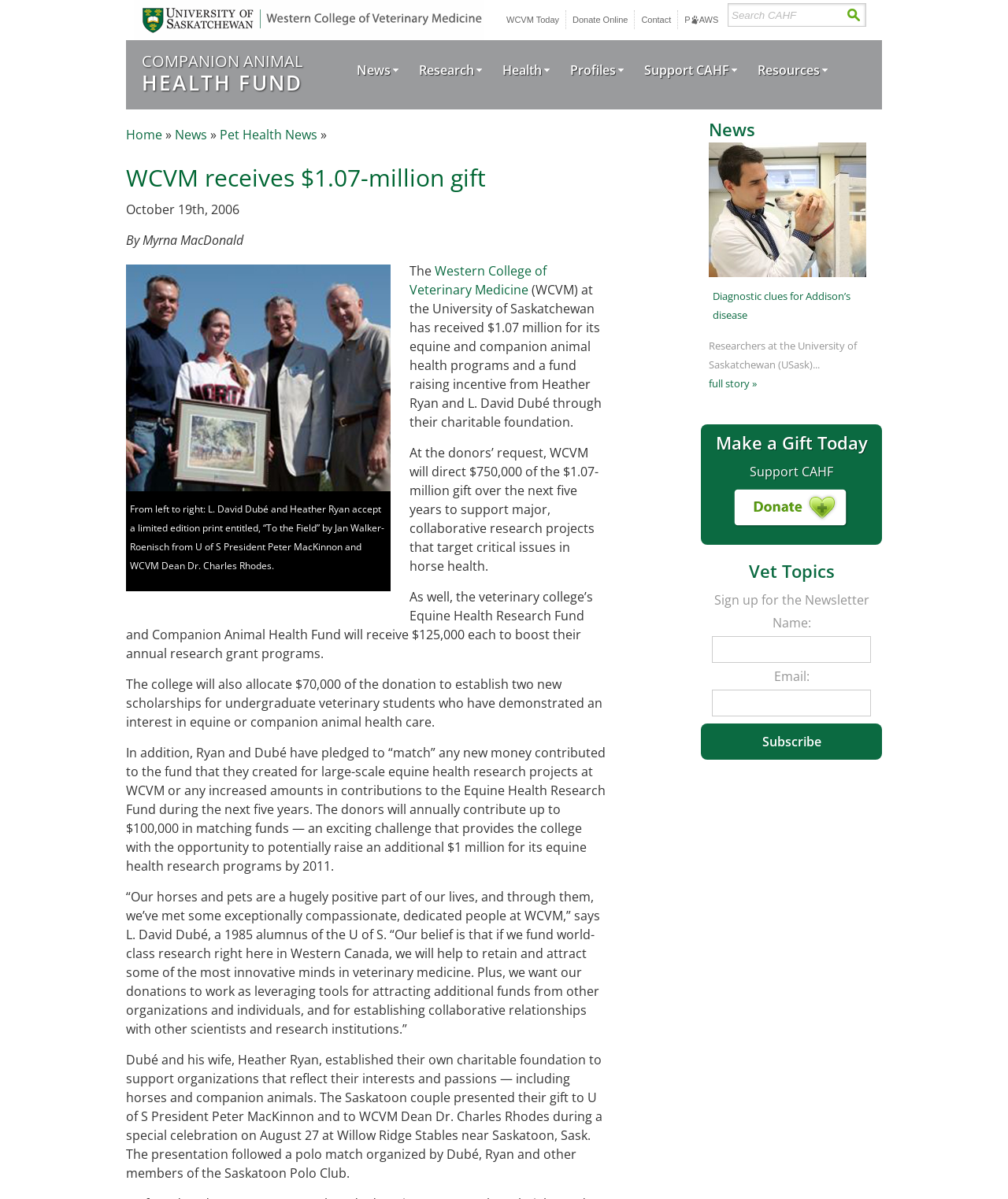From the image, can you give a detailed response to the question below:
How much money will the donors match annually for equine health research projects?

According to the article, L. David Dubé and Heather Ryan have pledged to 'match' any new money contributed to the fund they created for large-scale equine health research projects at WCVM or any increased amounts in contributions to the Equine Health Research Fund during the next five years, with the donors contributing up to $100,000 in matching funds annually.